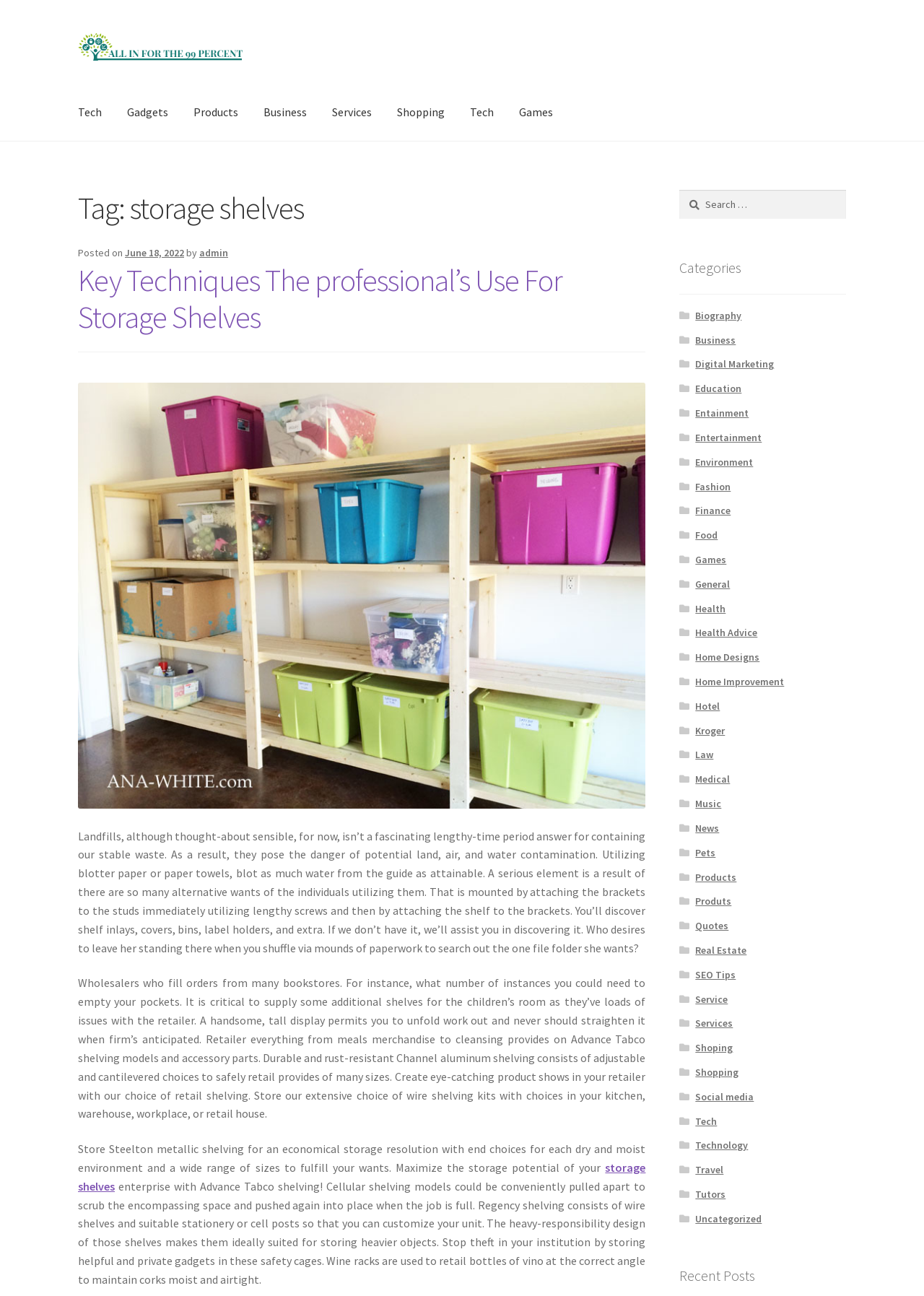Determine the bounding box for the described UI element: "June 18, 2022".

[0.135, 0.19, 0.199, 0.2]